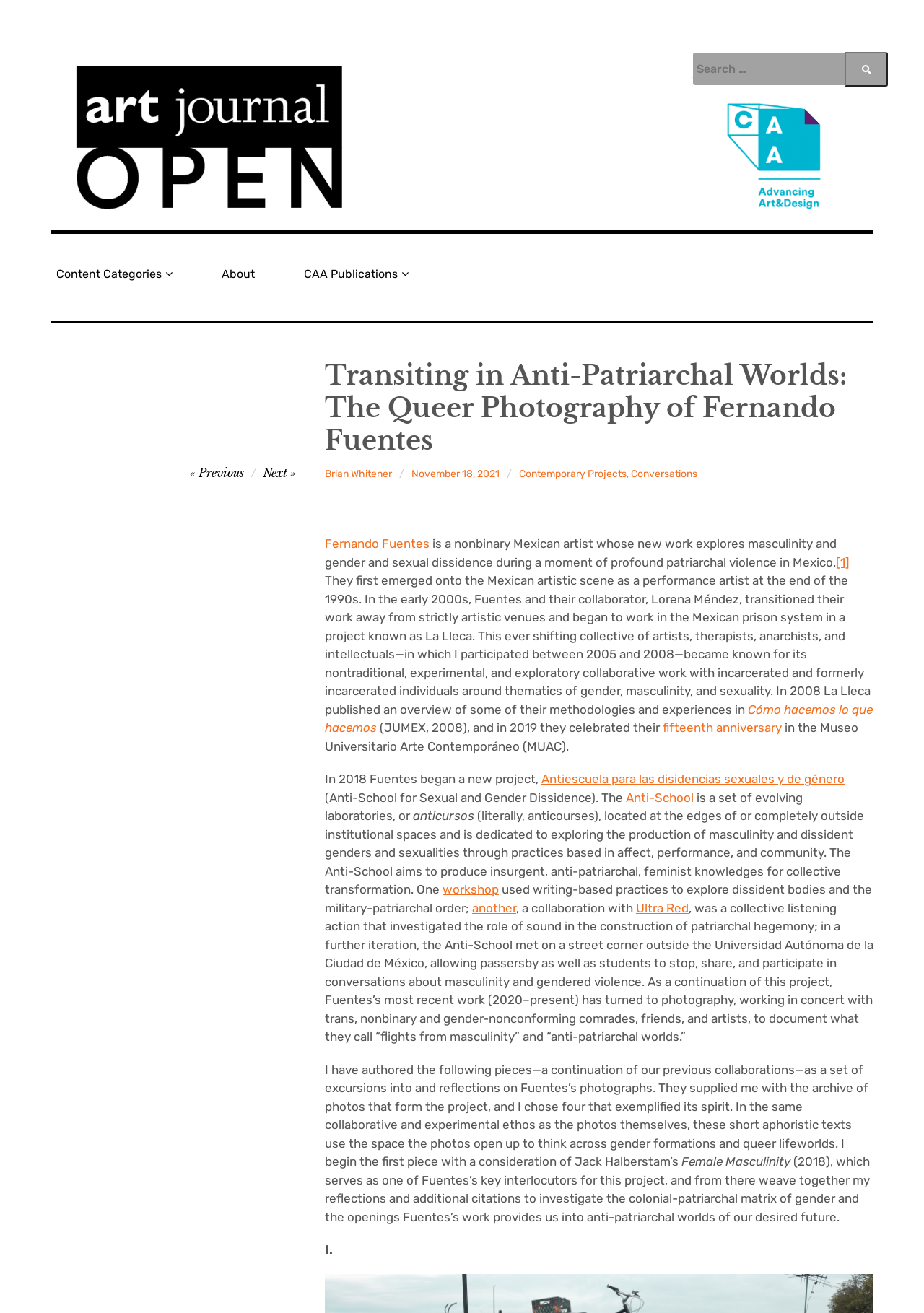Provide the bounding box coordinates for the UI element described in this sentence: "Art Journal Open". The coordinates should be four float values between 0 and 1, i.e., [left, top, right, bottom].

[0.055, 0.172, 0.355, 0.203]